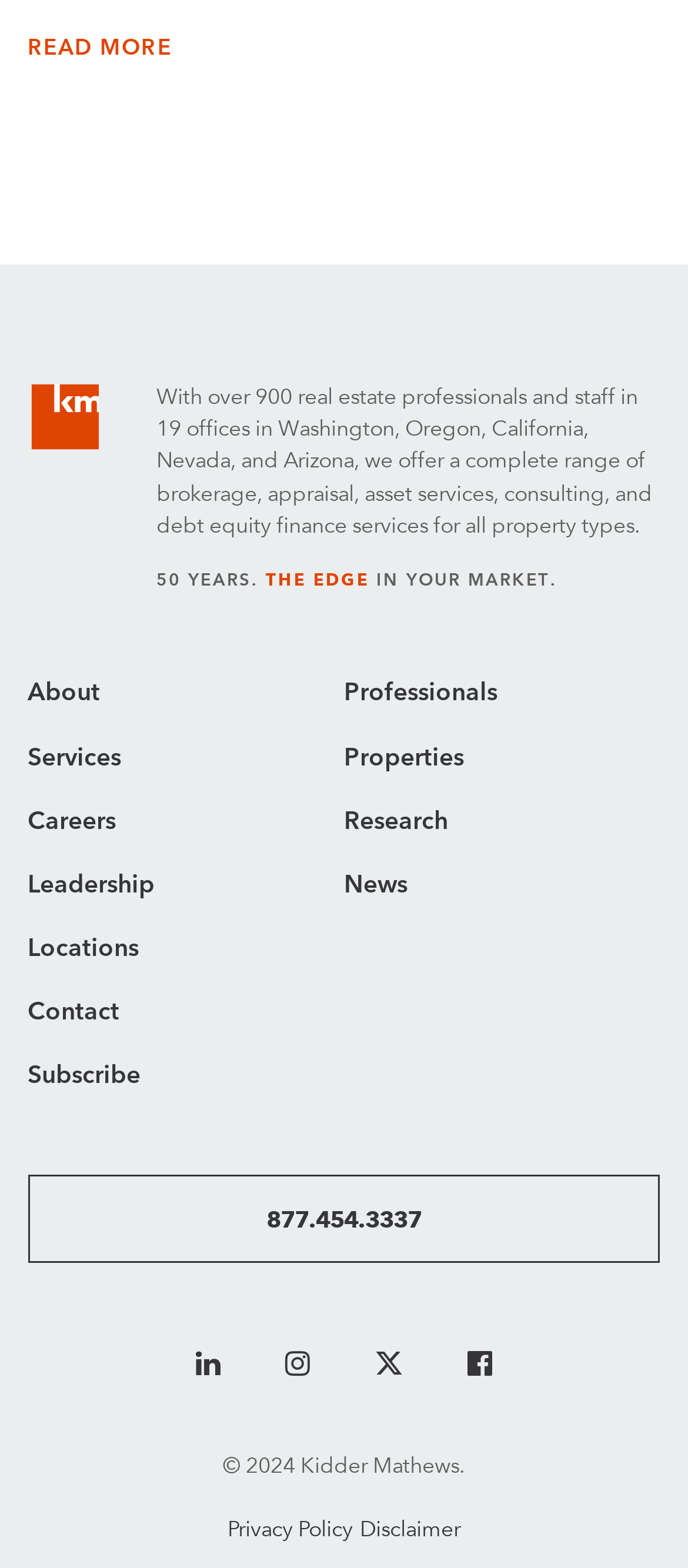Please identify the bounding box coordinates of the clickable region that I should interact with to perform the following instruction: "Visit the Facebook page". The coordinates should be expressed as four float numbers between 0 and 1, i.e., [left, top, right, bottom].

[0.285, 0.861, 0.321, 0.882]